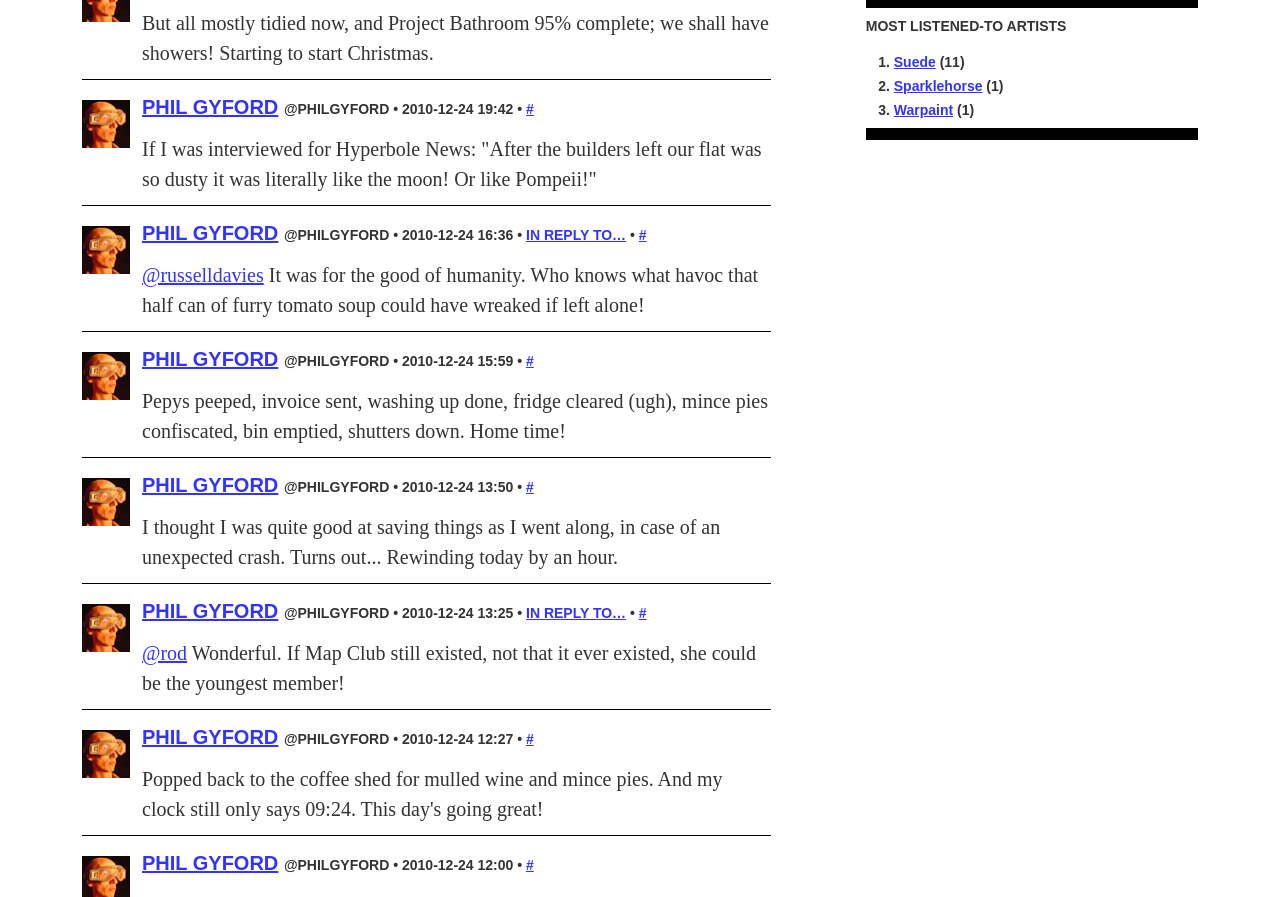Given the element description parent_node: 1 2, specify the bounding box coordinates of the corresponding UI element in the format (top-left x, top-left y, bottom-right x, bottom-right y). All values must be between 0 and 1.

None